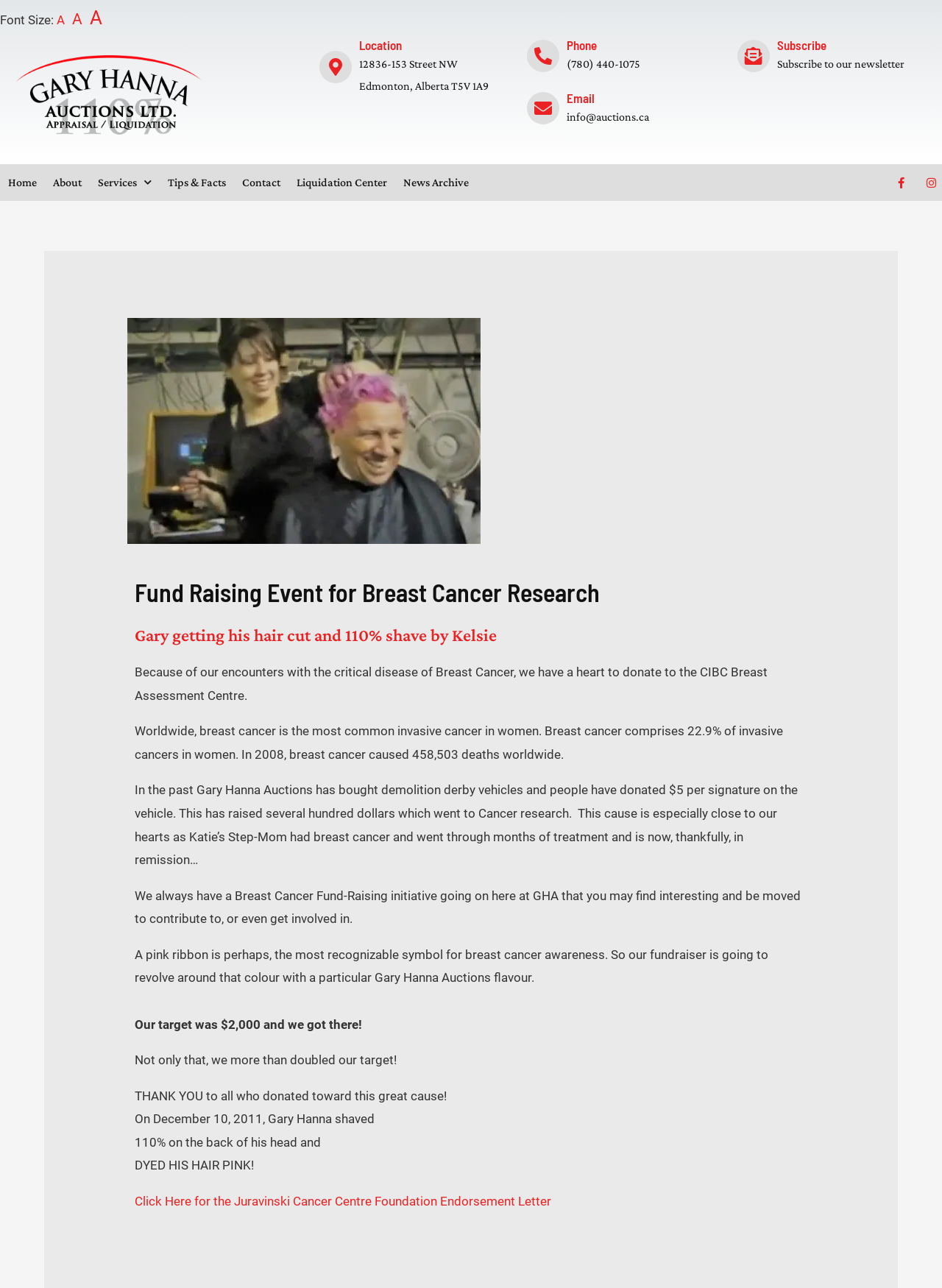Highlight the bounding box coordinates of the element that should be clicked to carry out the following instruction: "Click the 'Click Here for the Juravinski Cancer Centre Foundation Endorsement Letter' link". The coordinates must be given as four float numbers ranging from 0 to 1, i.e., [left, top, right, bottom].

[0.143, 0.927, 0.585, 0.938]